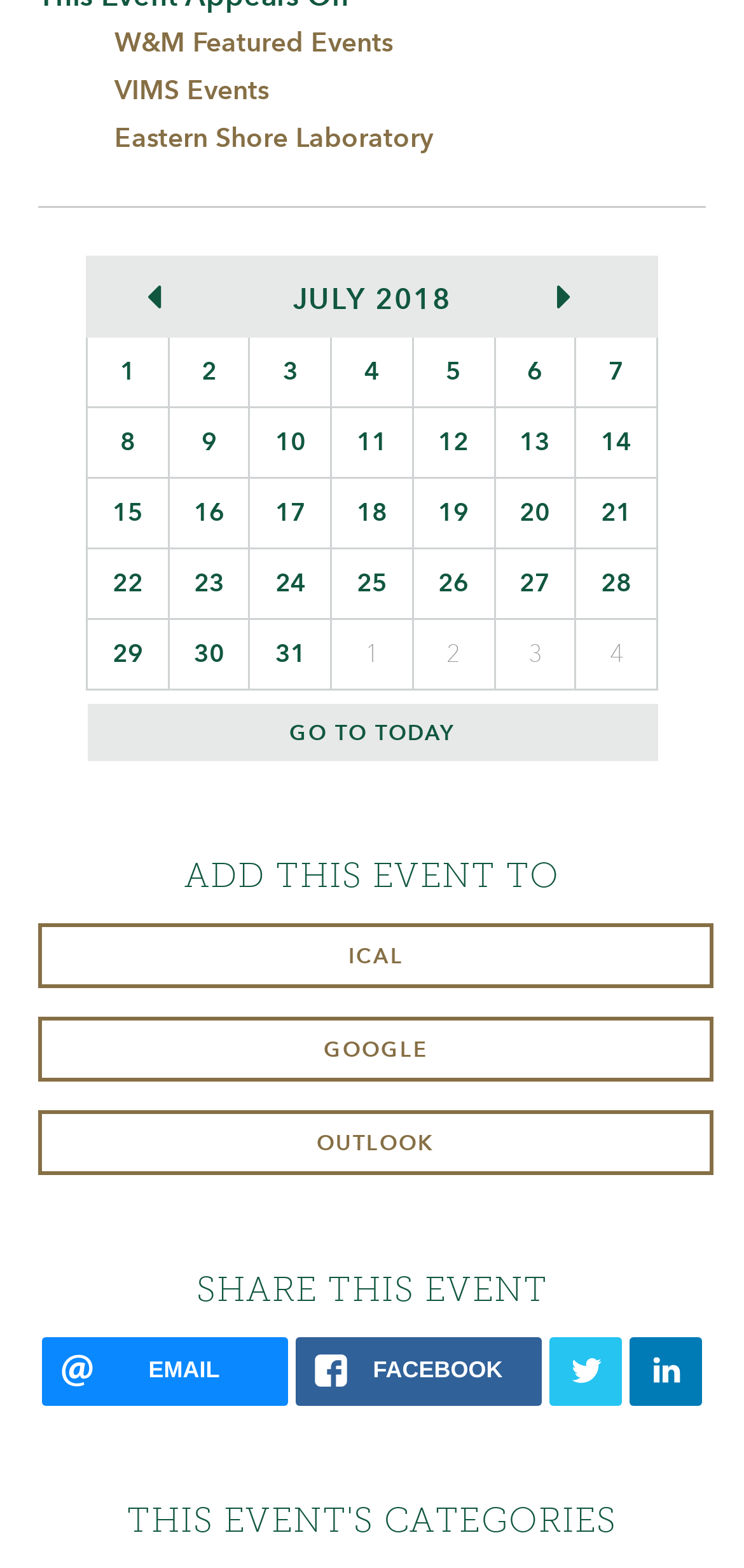How many days are displayed in the calendar?
Utilize the image to construct a detailed and well-explained answer.

The calendar displays 31 days, which can be counted from the grid cells containing the numbers 1 to 31.